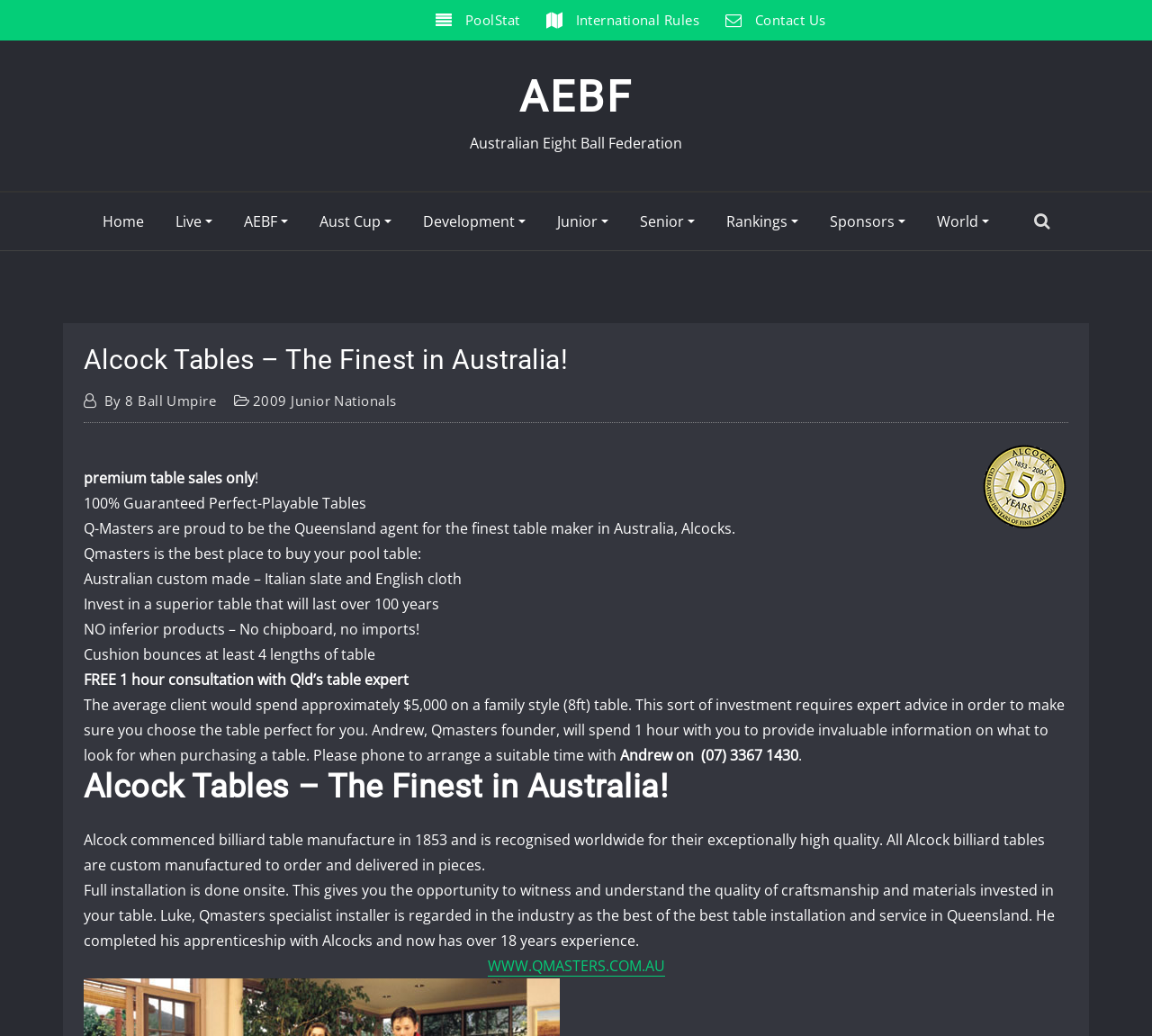What is the name of the Australian Eight Ball Federation?
Please provide a comprehensive answer based on the contents of the image.

The answer can be found in the heading element 'AEBF' and the static text 'Australian Eight Ball Federation' which are both located near the top of the webpage.